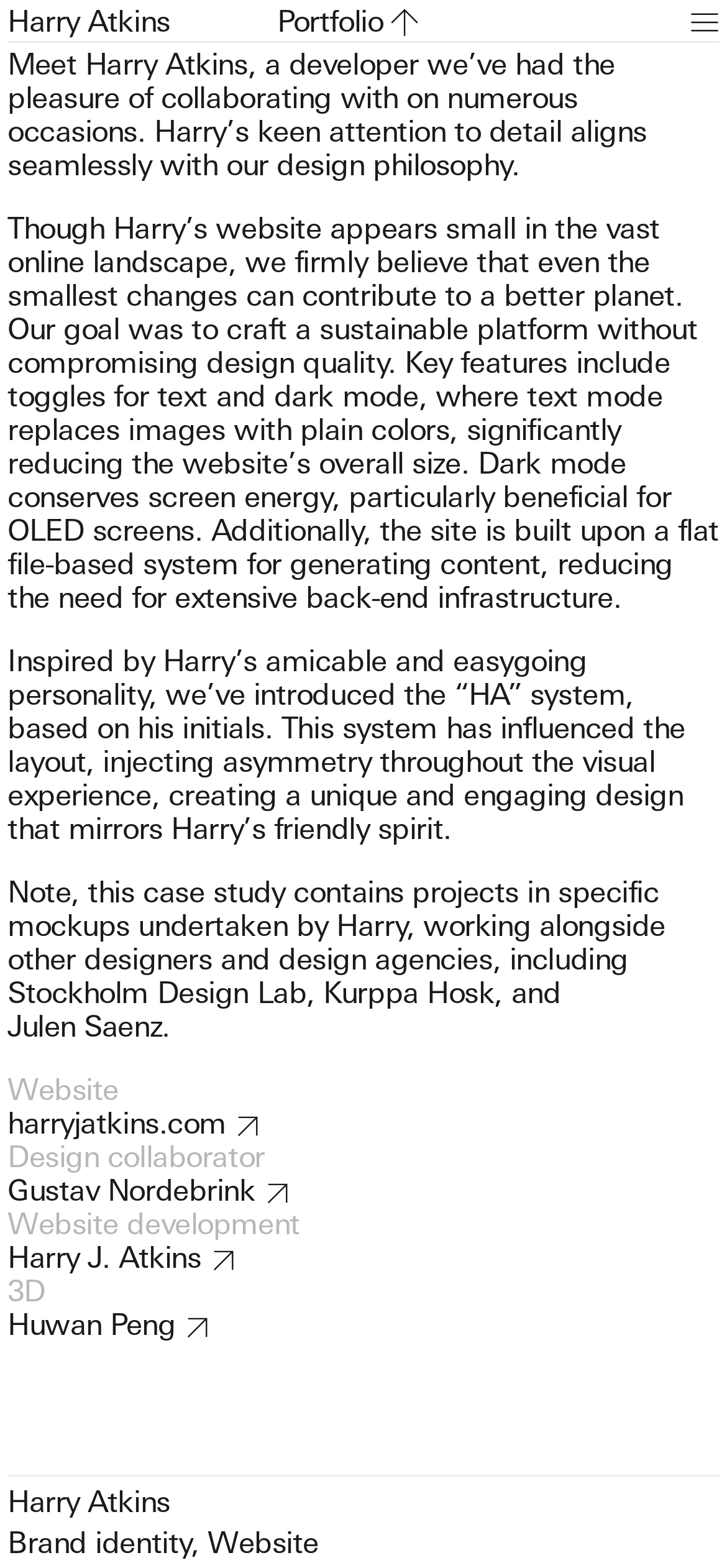Please locate the bounding box coordinates of the element that should be clicked to achieve the given instruction: "Switch to dark mode".

[0.01, 0.276, 0.99, 0.309]